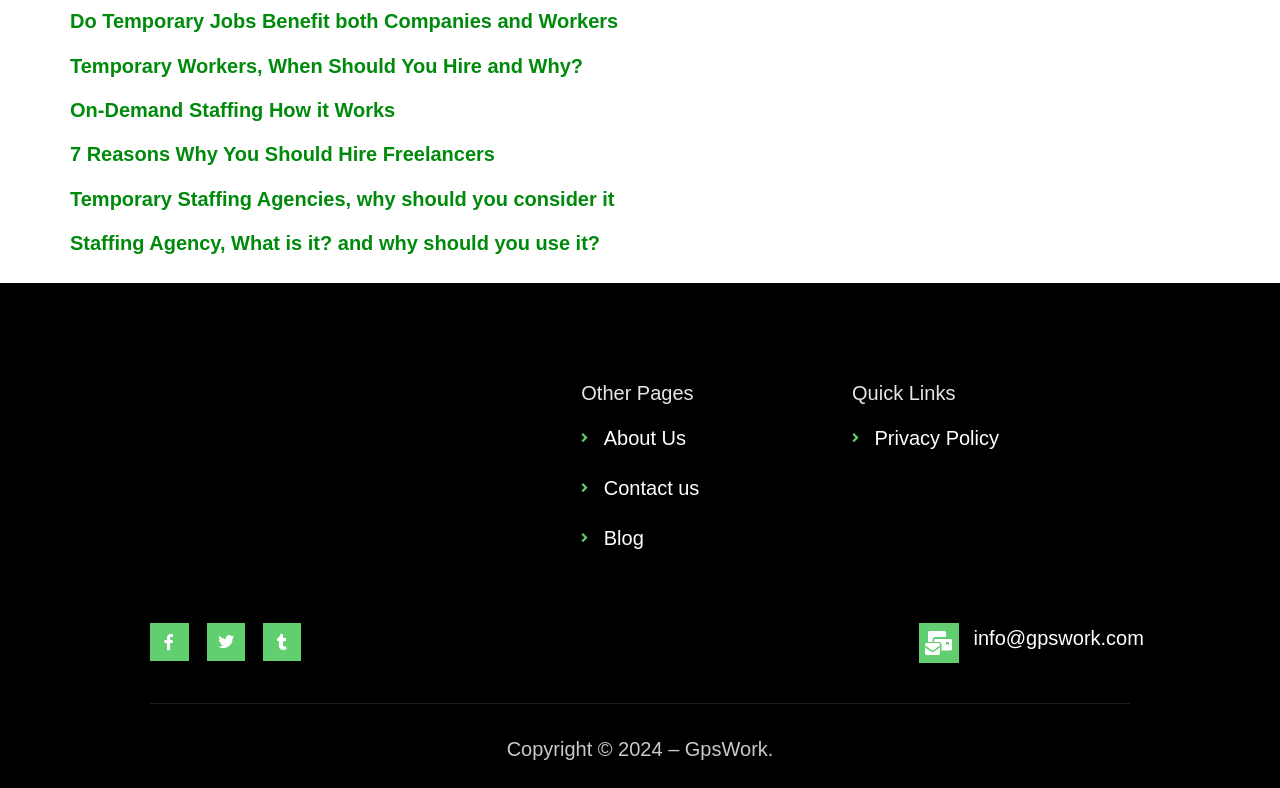Provide a brief response using a word or short phrase to this question:
What is the email address of the website?

info@gpswork.com